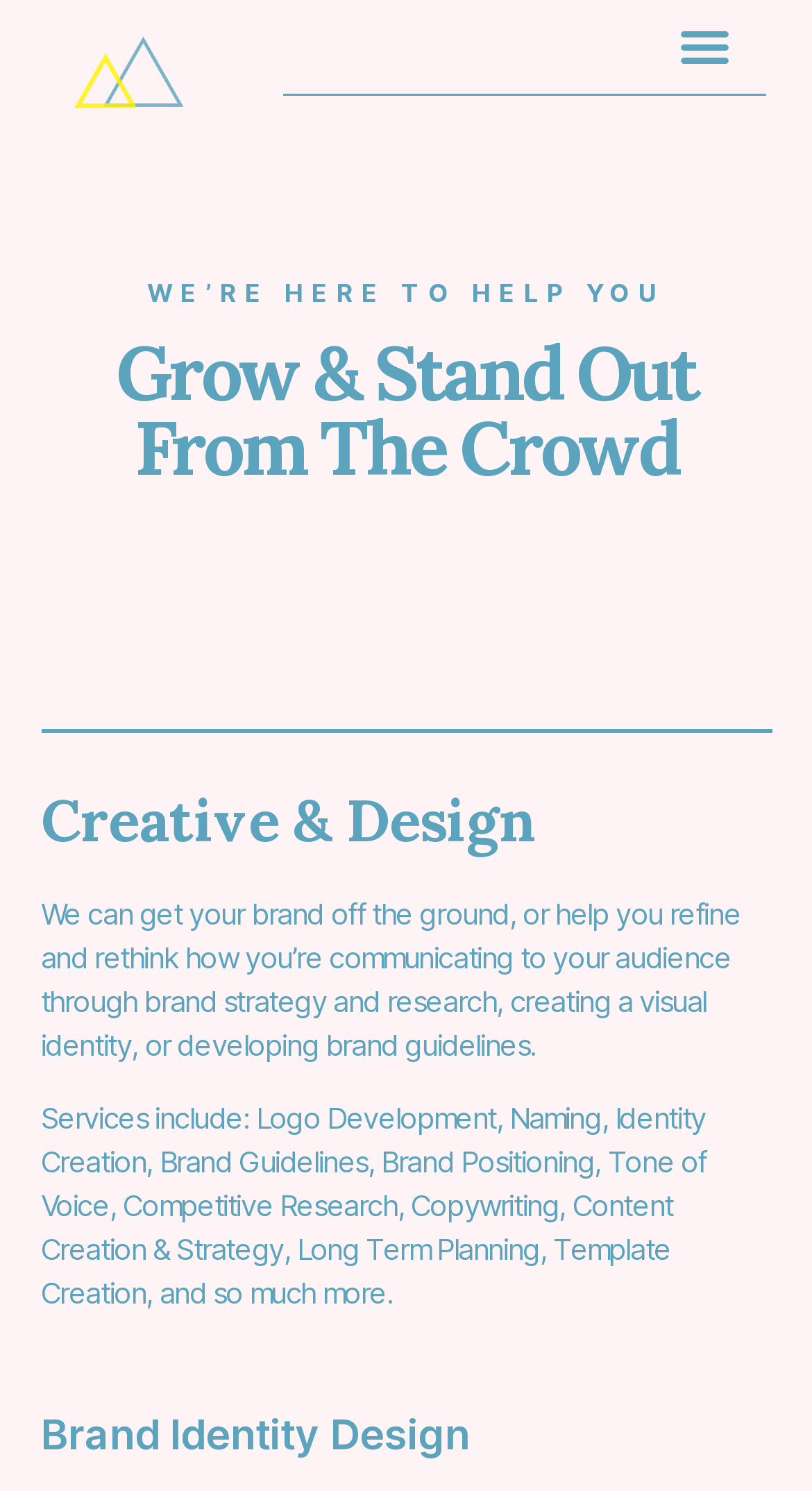Identify the bounding box coordinates for the UI element described as follows: Post Comment. Use the format (top-left x, top-left y, bottom-right x, bottom-right y) and ensure all values are floating point numbers between 0 and 1.

None